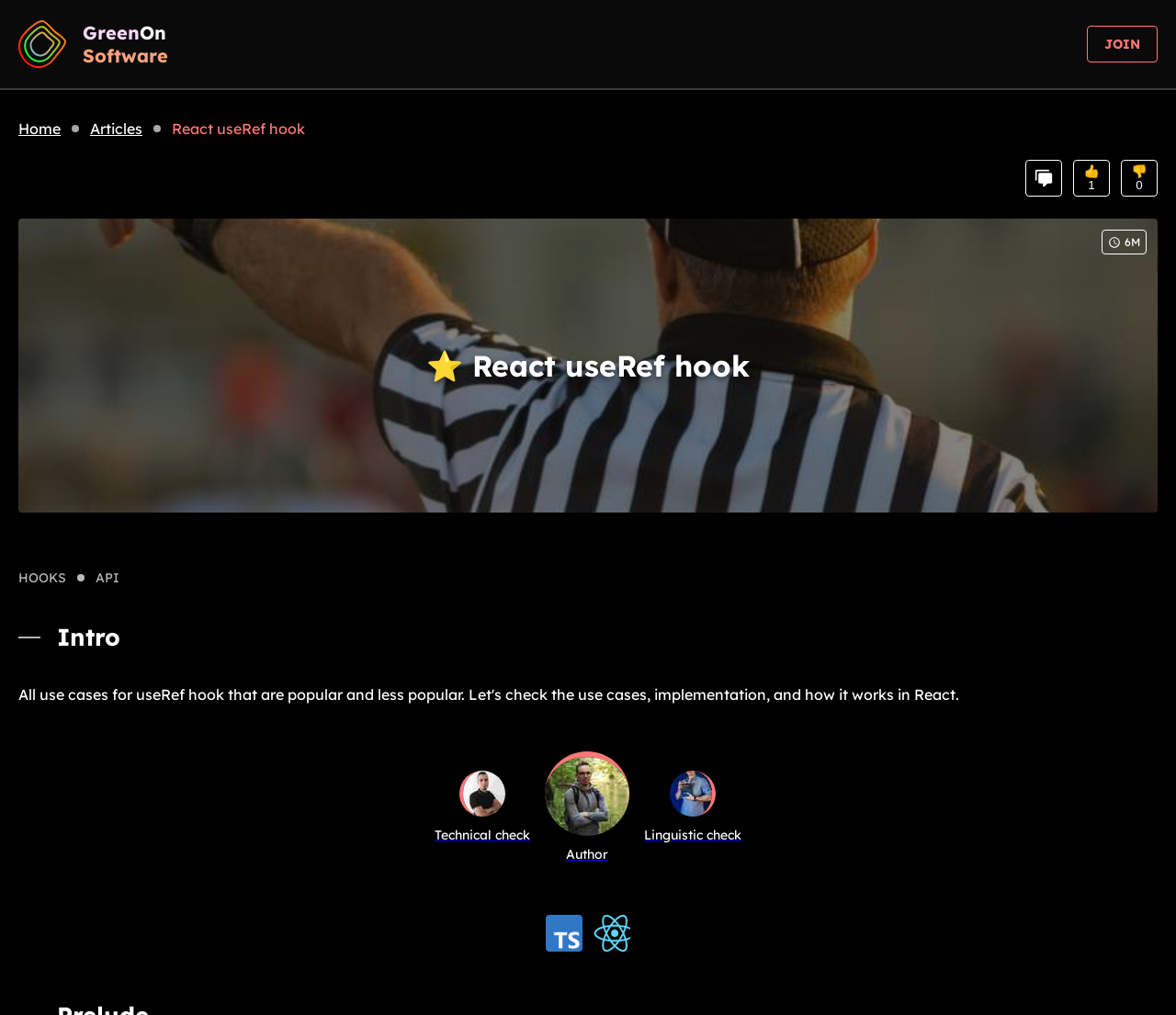Determine the bounding box coordinates of the target area to click to execute the following instruction: "Click the 'Home' link."

[0.016, 0.118, 0.077, 0.136]